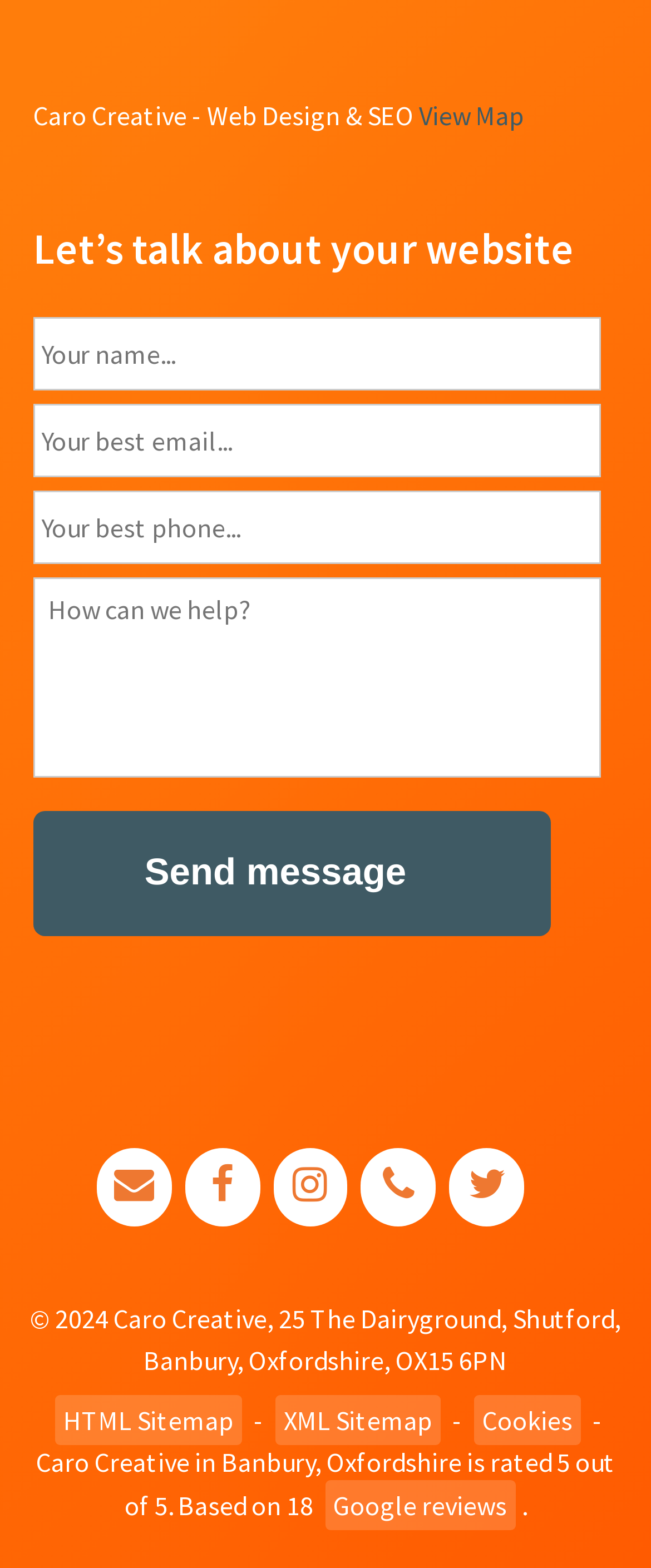Please answer the following question using a single word or phrase: 
What is the address of Caro Creative?

25 The Dairyground, Shutford, Banbury, Oxfordshire, OX15 6PN